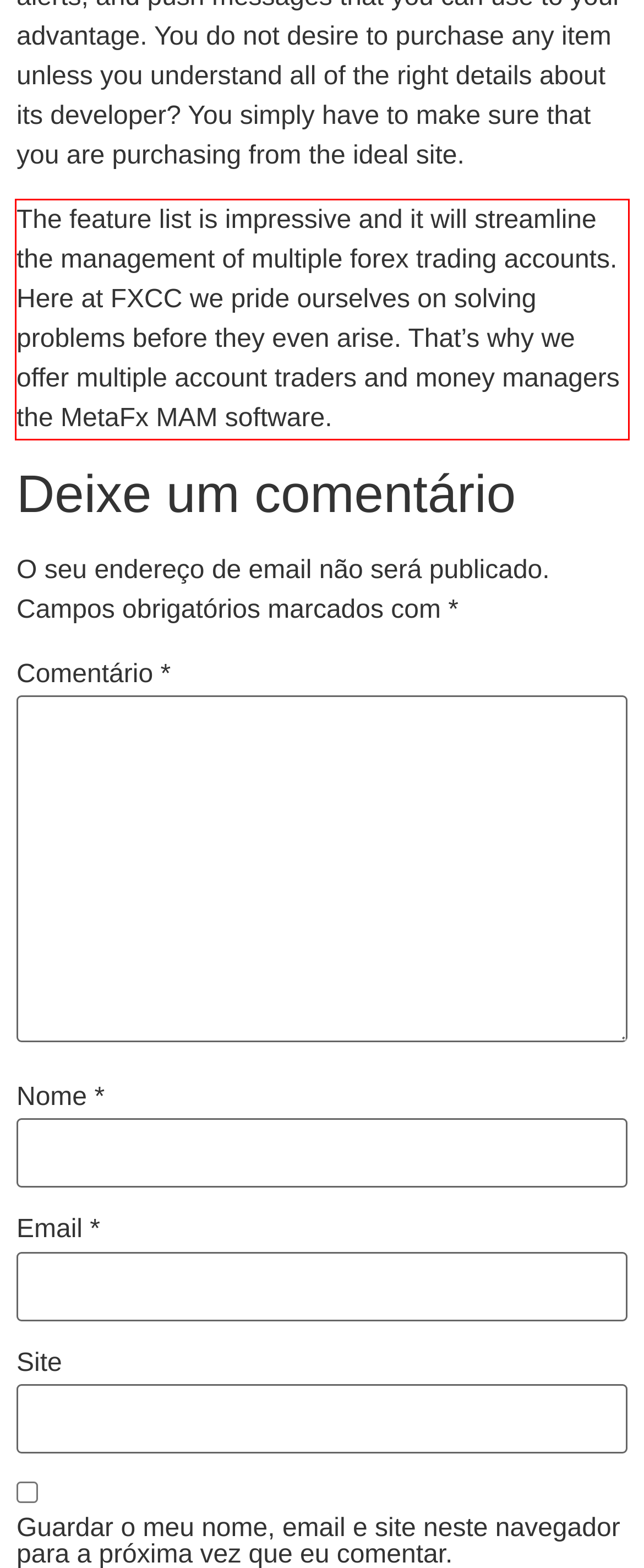Observe the screenshot of the webpage, locate the red bounding box, and extract the text content within it.

The feature list is impressive and it will streamline the management of multiple forex trading accounts. Here at FXCC we pride ourselves on solving problems before they even arise. That’s why we offer multiple account traders and money managers the MetaFx MAM software.